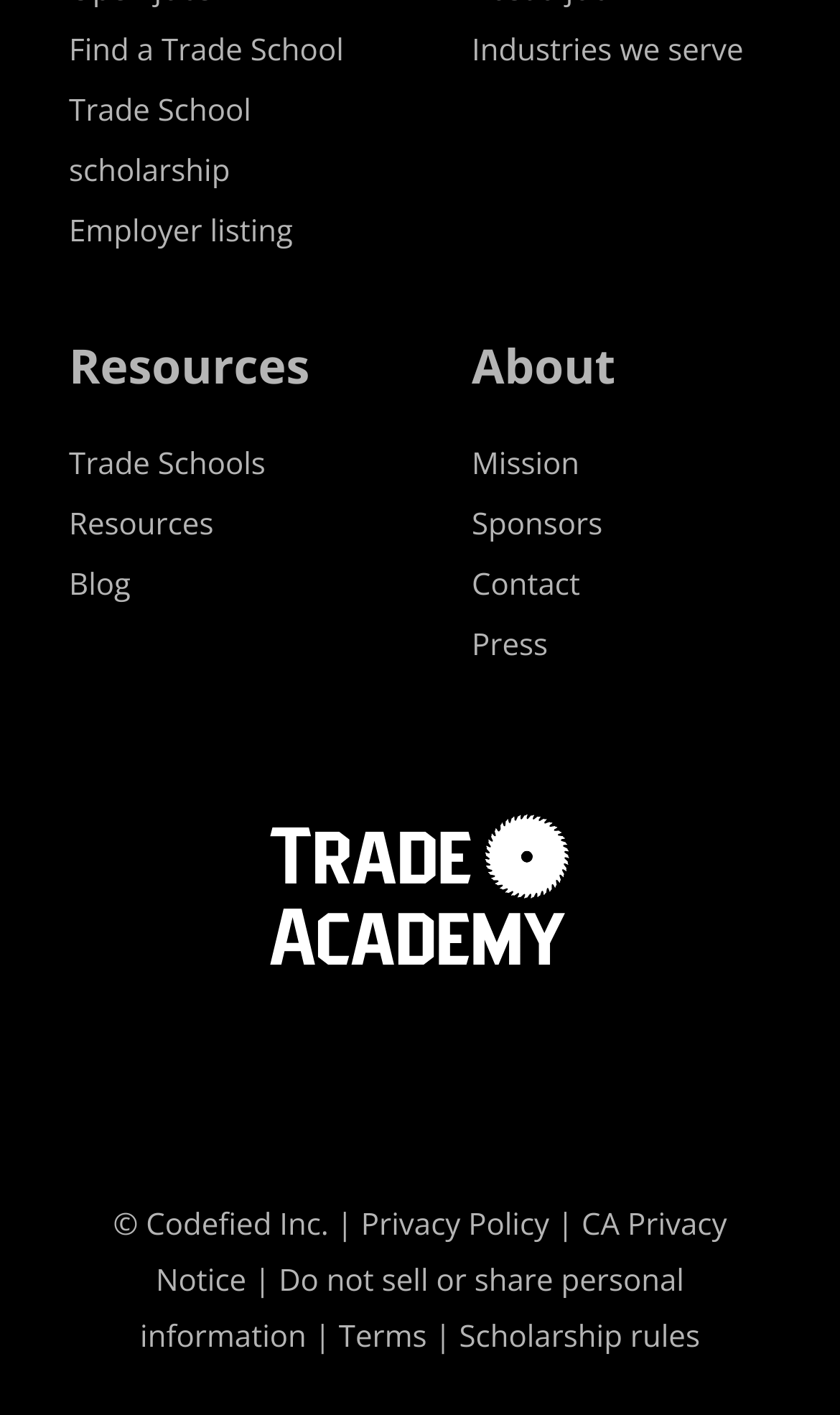Determine the bounding box coordinates of the element's region needed to click to follow the instruction: "View employer listings". Provide these coordinates as four float numbers between 0 and 1, formatted as [left, top, right, bottom].

[0.082, 0.149, 0.349, 0.177]